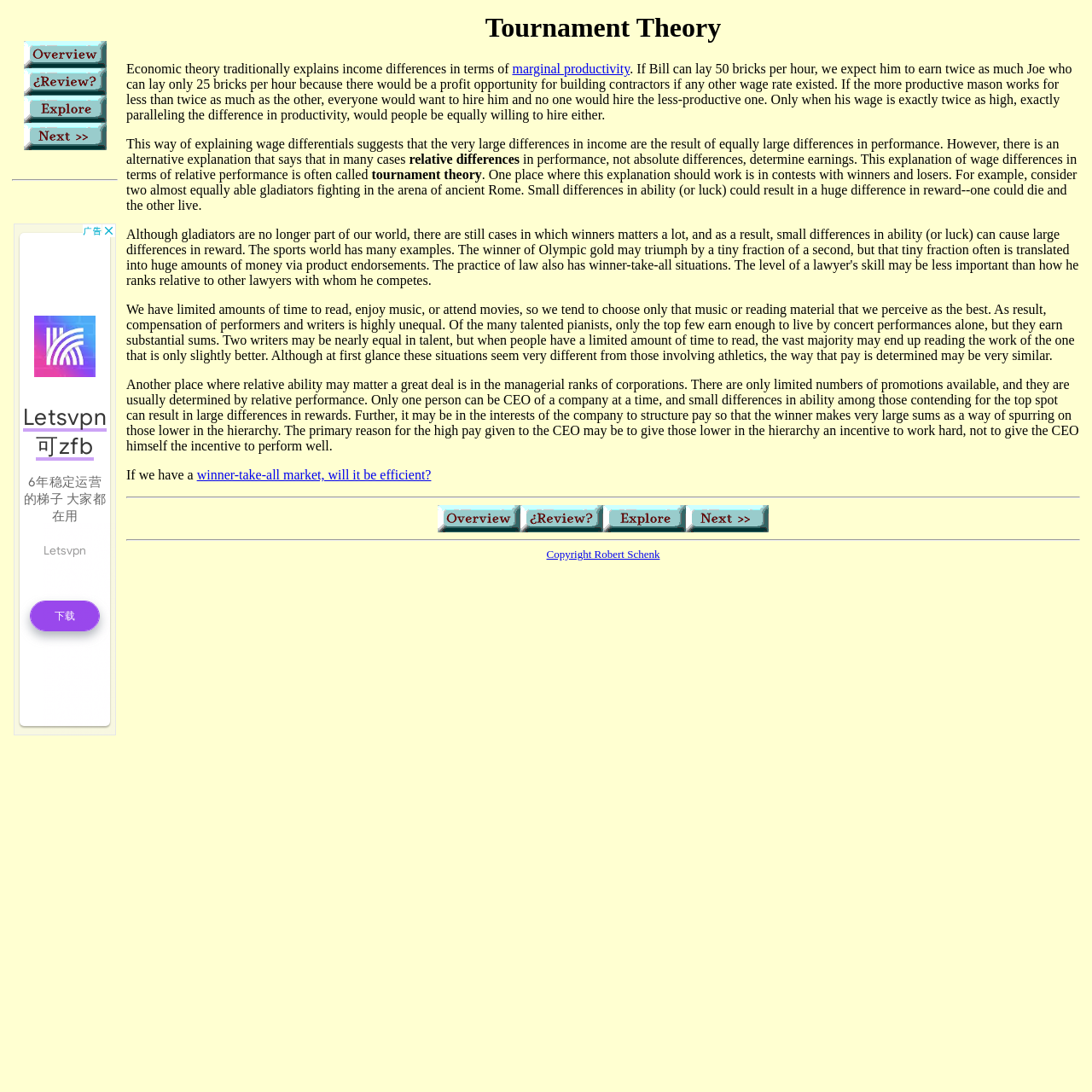Find the bounding box coordinates of the element to click in order to complete this instruction: "Click on 'Review Question'". The bounding box coordinates must be four float numbers between 0 and 1, denoted as [left, top, right, bottom].

[0.021, 0.077, 0.097, 0.09]